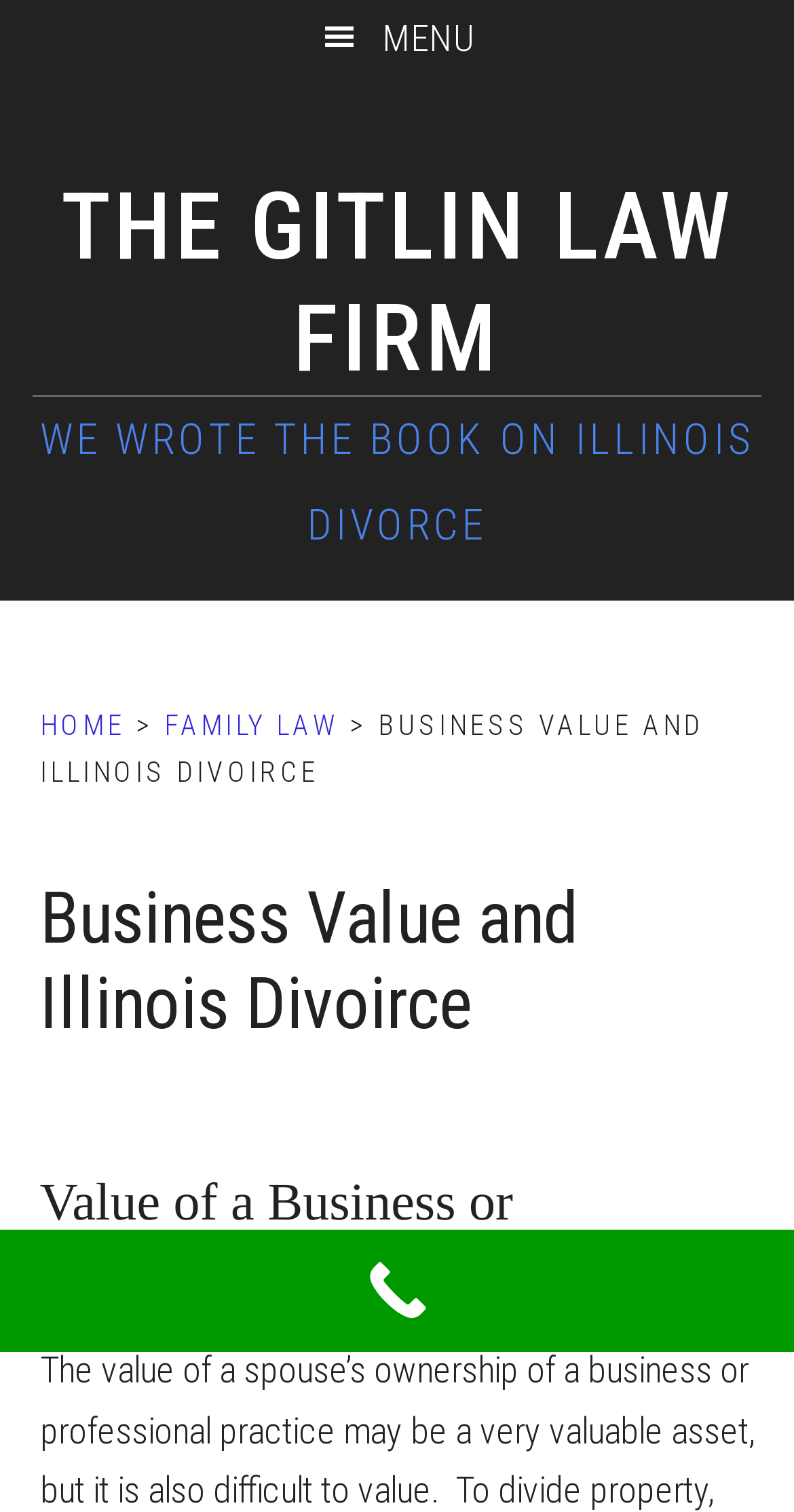Offer a meticulous description of the webpage's structure and content.

The webpage is about business value and Illinois divorce, specifically focusing on the value of a spouse's ownership of a business or professional practice in the context of divorce. 

At the top left corner, there are three "Skip to" links, allowing users to navigate to main content, primary sidebar, or footer. Next to these links, there is a menu button with a hamburger icon. 

Below the menu button, the law firm's logo and name, "THE GITLIN LAW FIRM", are prominently displayed, taking up most of the top section. 

Underneath the law firm's logo, there is a navigation menu with three links: "HOME", "FAMILY LAW", and "BUSINESS VALUE AND ILLINOIS DIVOIRCE". The last link is also the title of the current page. 

The main content of the page is divided into two sections. The first section has a heading "Business Value and Illinois Divoirce", and the second section has a heading "Value of a Business or Professional Practice". 

At the bottom of the page, there is a "Call Now Button" with an associated image, taking up about half of the width of the page.